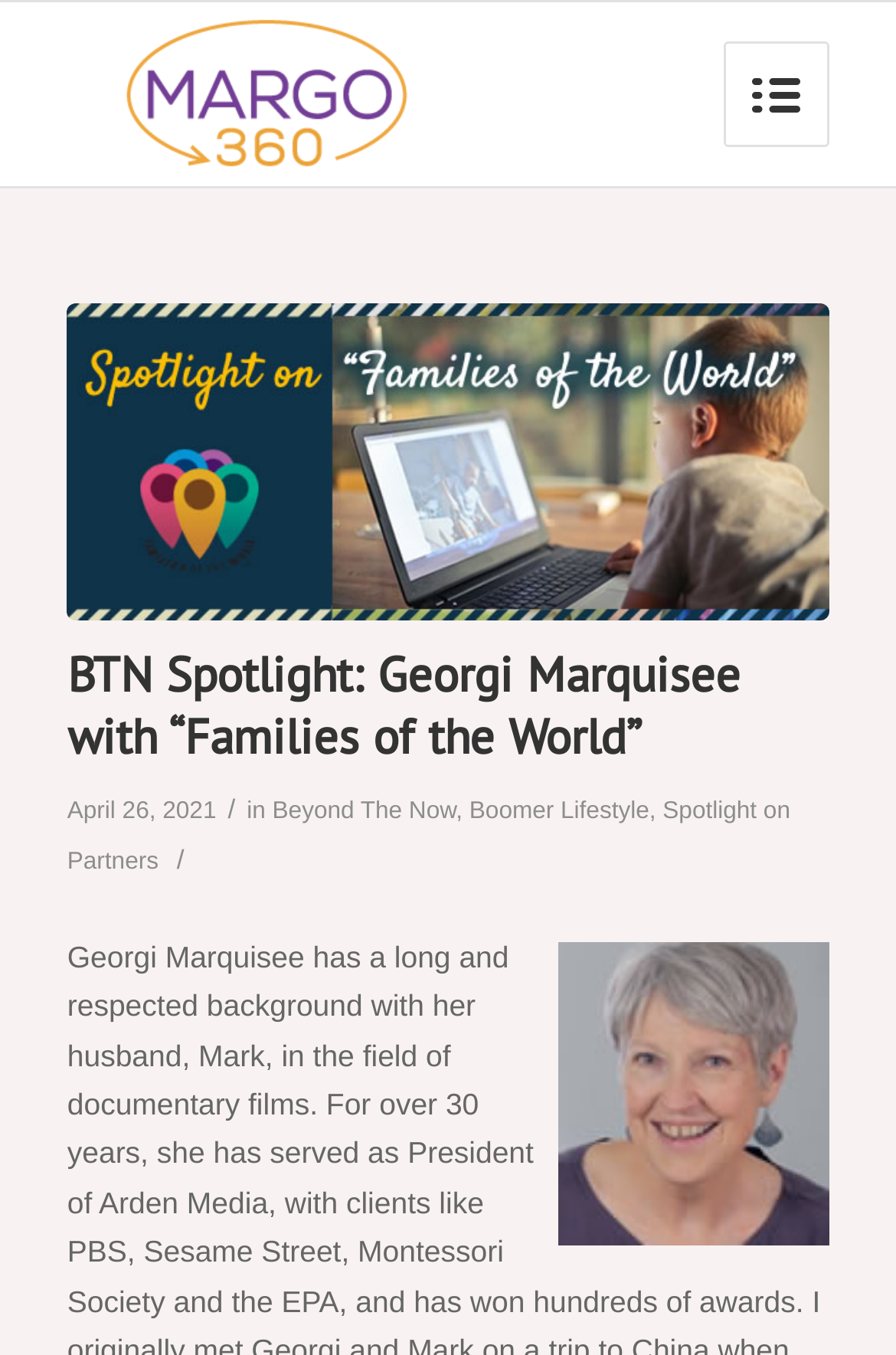Is there an image associated with the Margo 360 link?
Could you answer the question with a detailed and thorough explanation?

The Margo 360 link has a sibling image element with the same description, indicating that there is an image associated with the link.